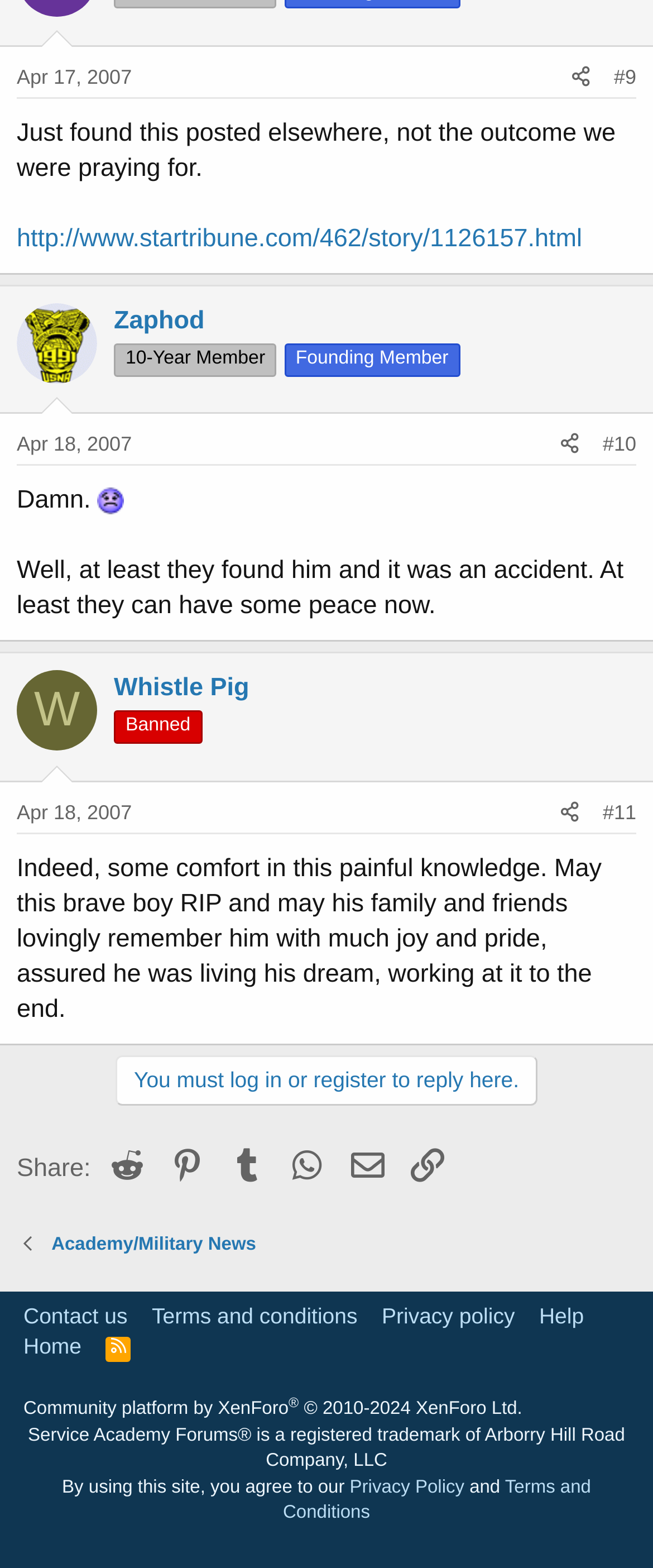Identify the bounding box coordinates of the clickable region necessary to fulfill the following instruction: "Click on the 'Contact us' link". The bounding box coordinates should be four float numbers between 0 and 1, i.e., [left, top, right, bottom].

[0.026, 0.829, 0.206, 0.85]